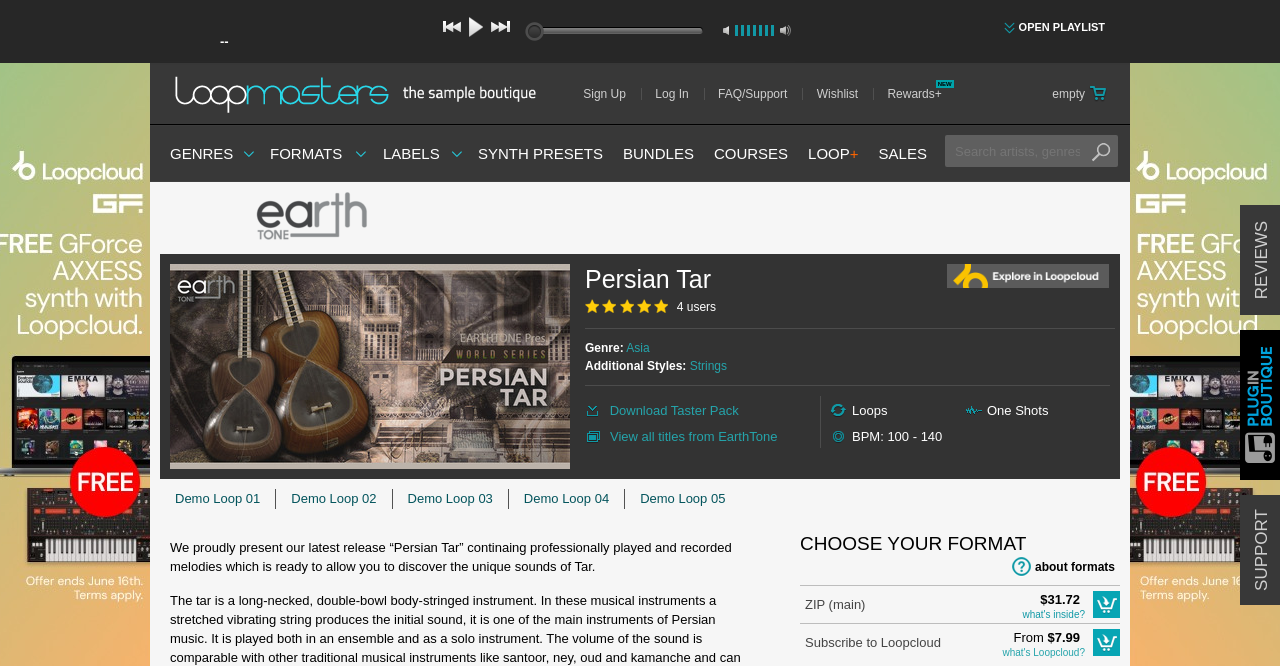Determine the bounding box for the described UI element: "parent_node: SELECT A TRACK".

[0.133, 0.024, 0.156, 0.069]